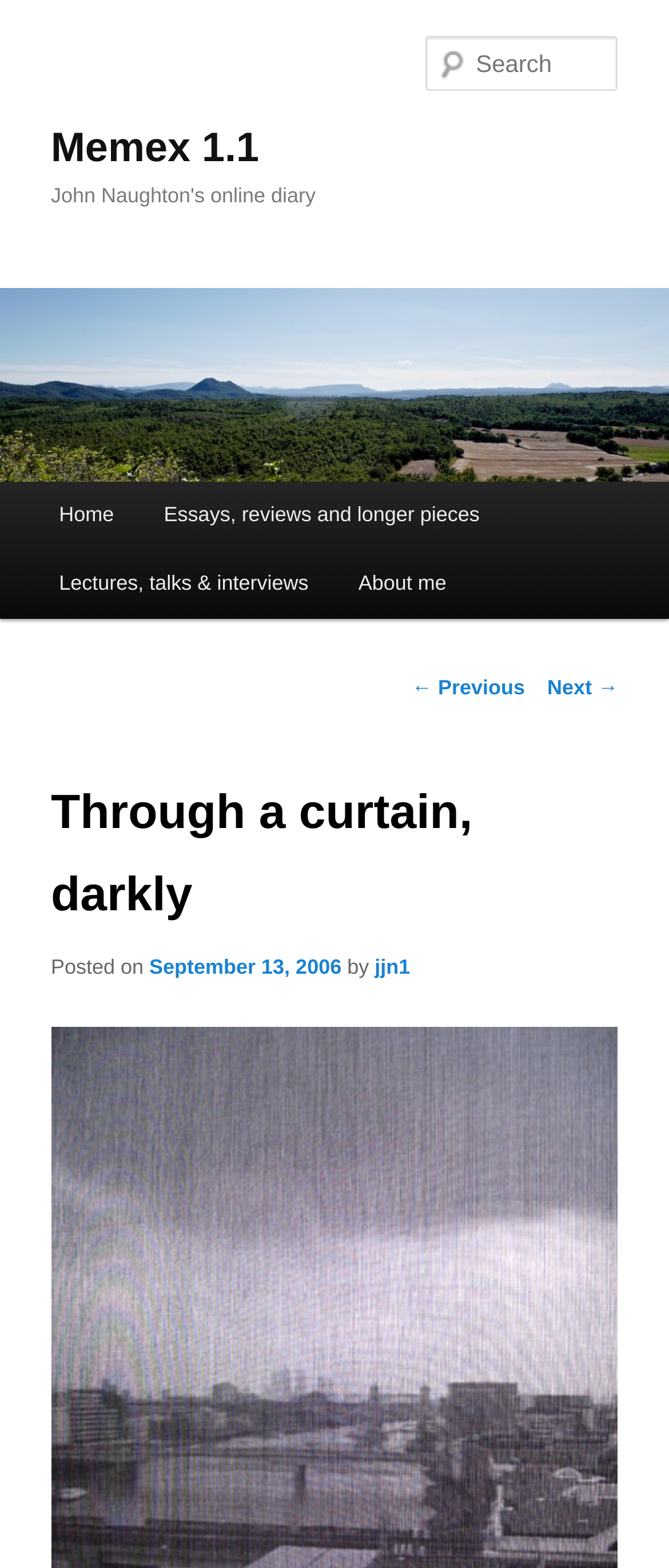What is the date of the post?
Please give a detailed and thorough answer to the question, covering all relevant points.

I found the date of the post by looking at the text 'Posted on' followed by a link 'September 13, 2006' which indicates the date of the post.